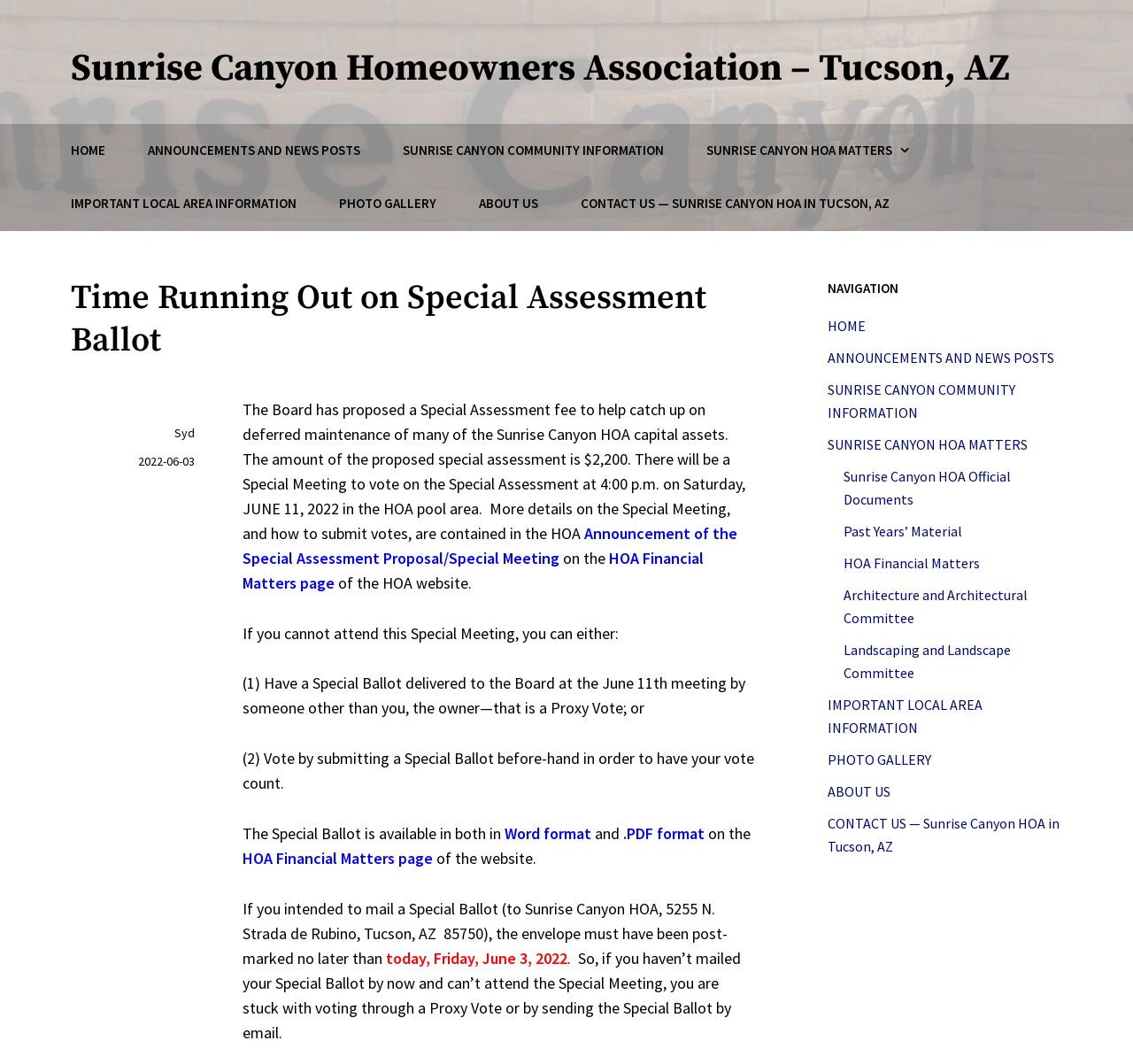Can you show the bounding box coordinates of the region to click on to complete the task described in the instruction: "View the 'Announcement of the Special Assessment Proposal/Special Meeting'"?

[0.214, 0.491, 0.651, 0.534]